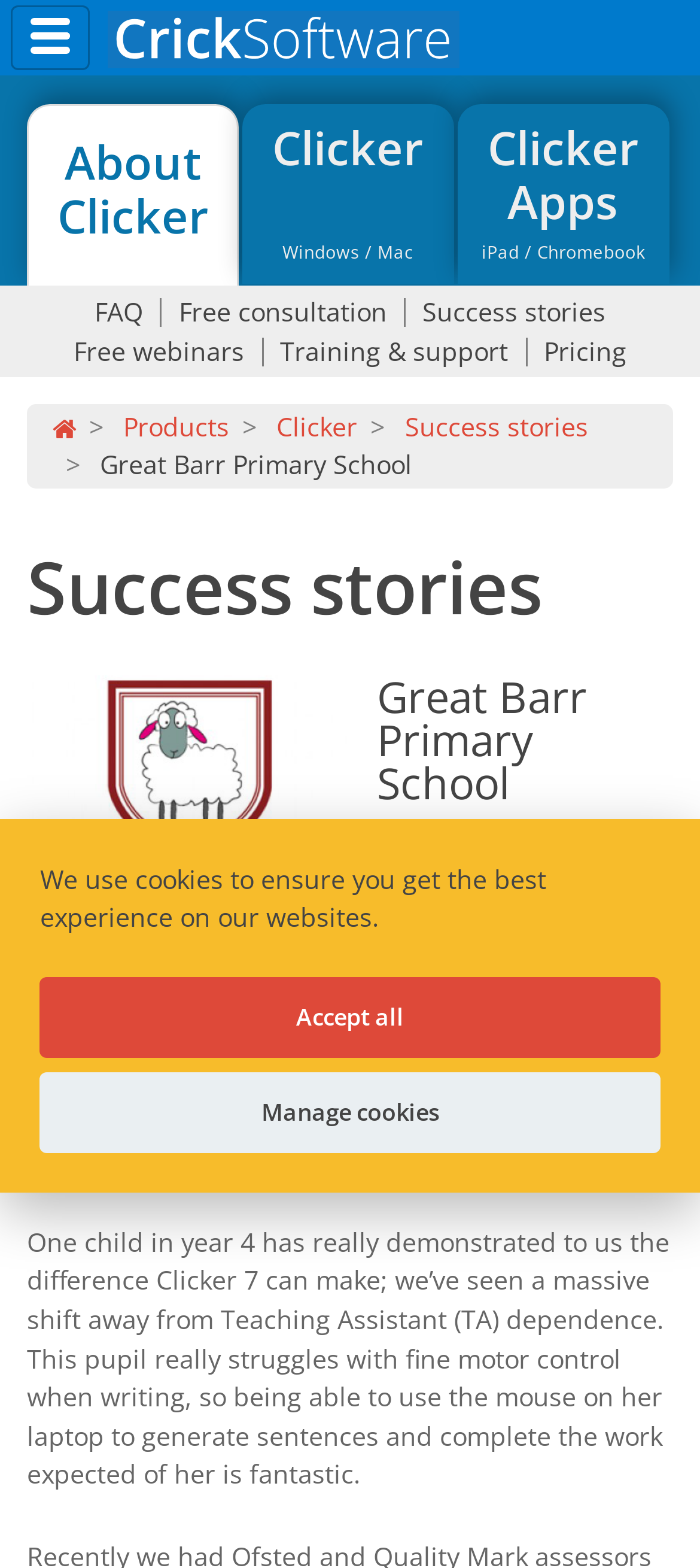Determine the bounding box coordinates of the clickable element to complete this instruction: "View 'Great Barr Primary School' page". Provide the coordinates in the format of four float numbers between 0 and 1, [left, top, right, bottom].

[0.143, 0.286, 0.589, 0.307]